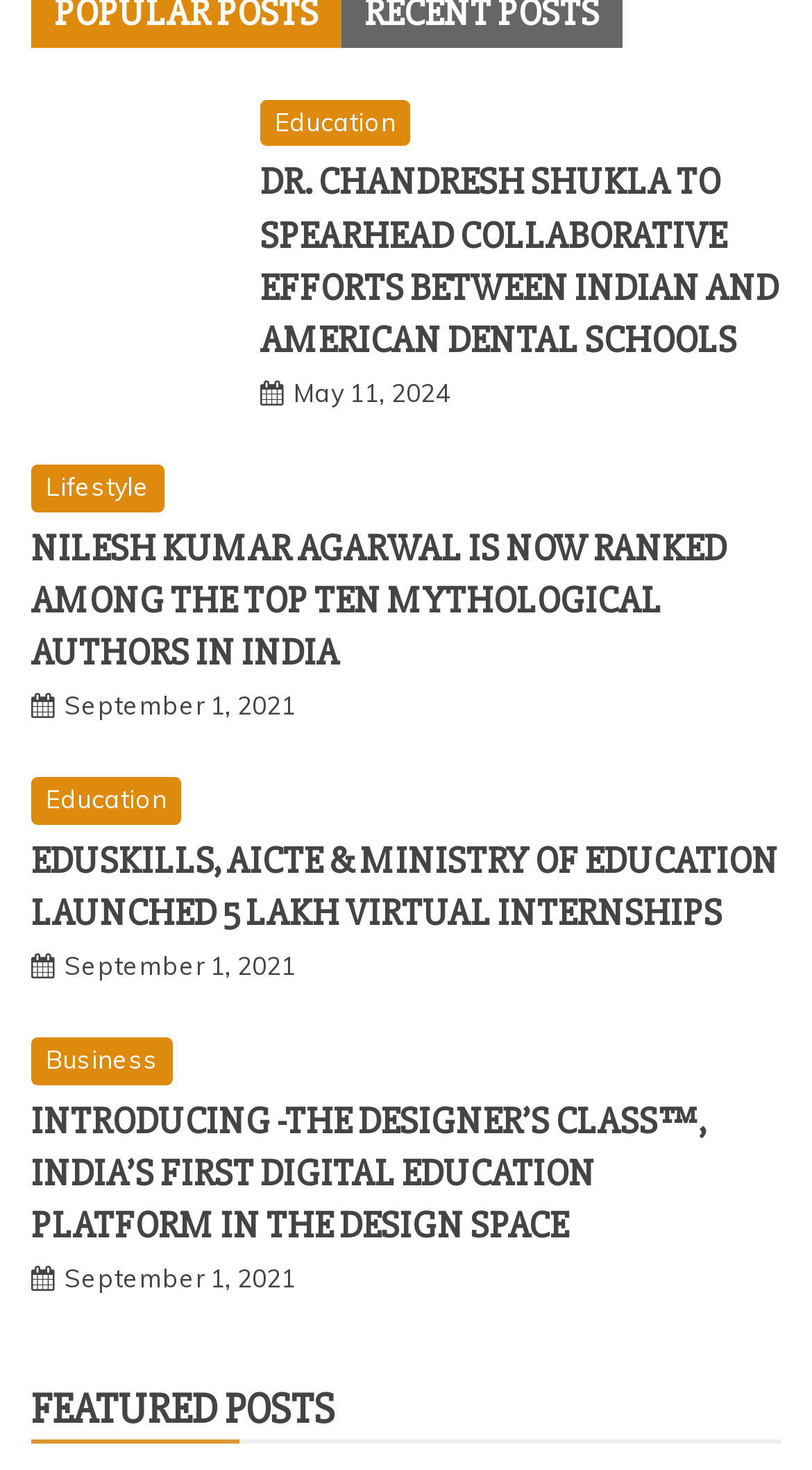Provide a brief response in the form of a single word or phrase:
What is the title of the third post?

EDUSKILLS, AICTE & MINISTRY OF EDUCATION LAUNCHED 5 LAKH VIRTUAL INTERNSHIPS